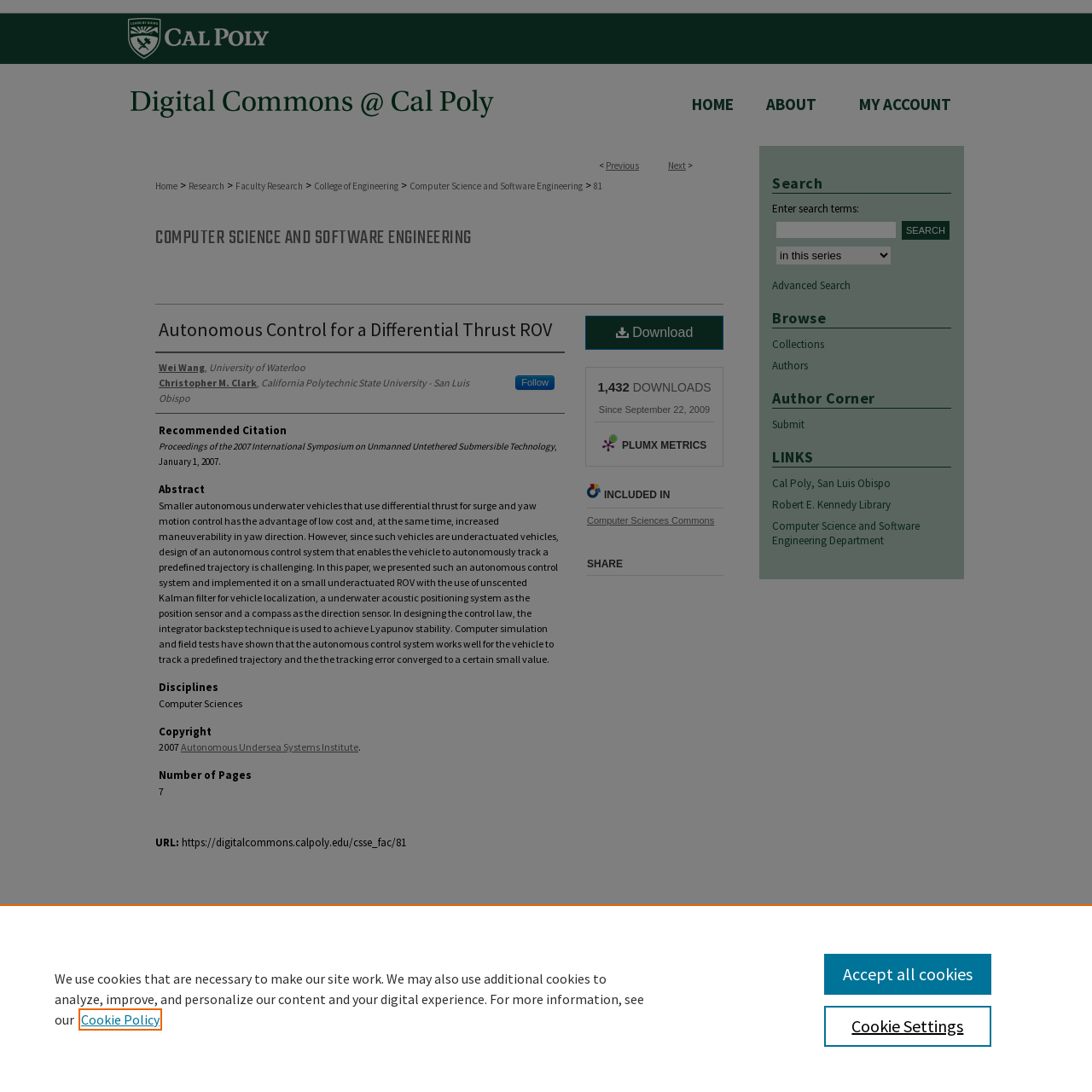Please provide a detailed answer to the question below by examining the image:
What is the name of the research paper?

I found the answer by looking at the title of the research paper, which is located at the top of the webpage and is written in a larger font size.